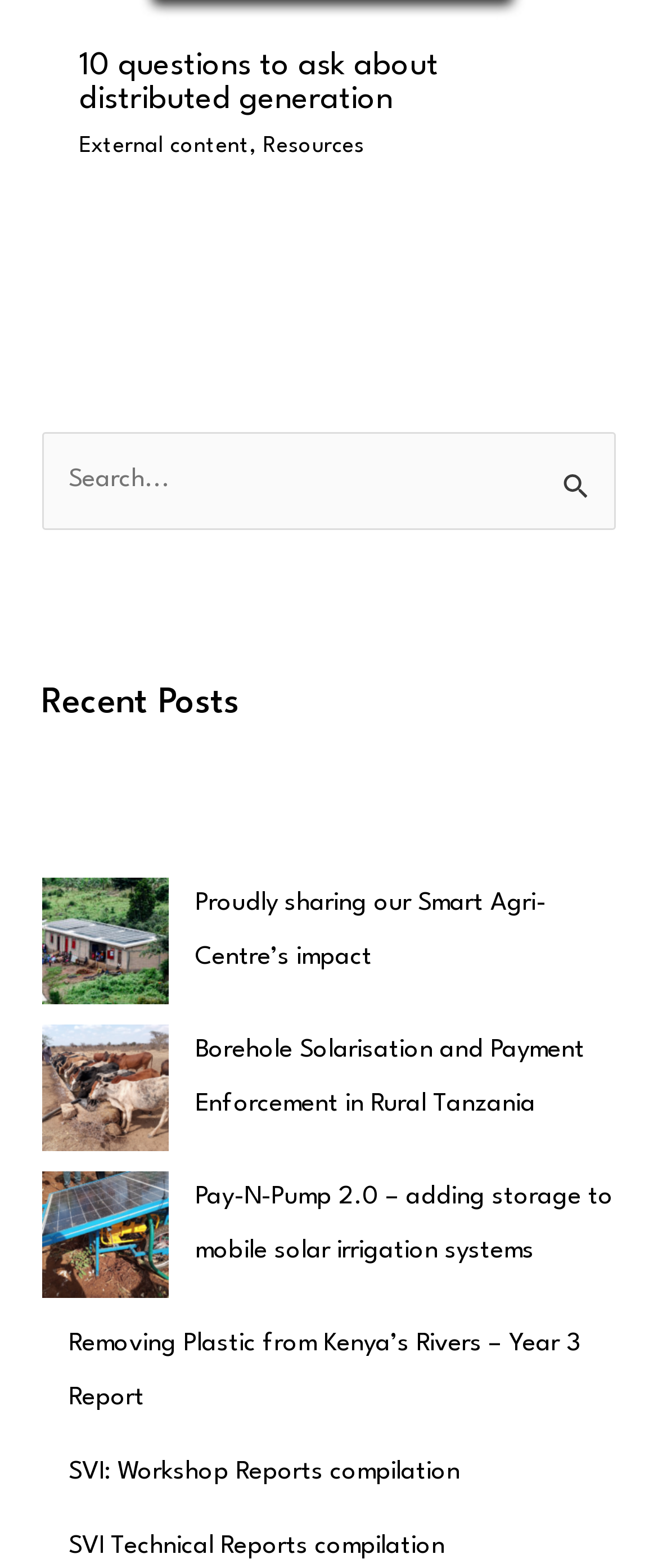How many recent posts are listed?
Look at the webpage screenshot and answer the question with a detailed explanation.

The recent posts are listed under the element with ID 48, which has 6 child elements with IDs 272, 156, 274, 158, 276, and 160, each containing a link to a recent post.